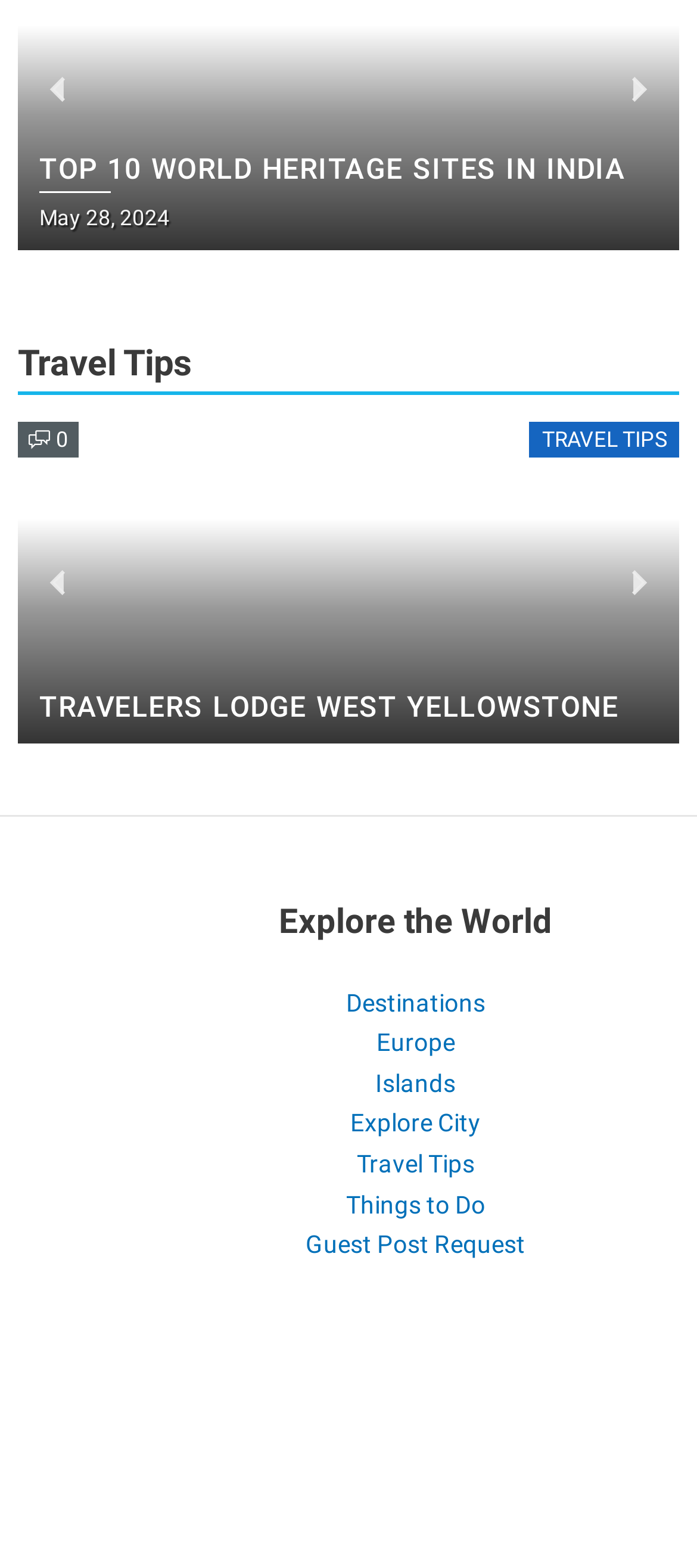Identify the bounding box coordinates of the clickable region required to complete the instruction: "Explore the 'Explore the World' section". The coordinates should be given as four float numbers within the range of 0 and 1, i.e., [left, top, right, bottom].

[0.192, 0.572, 1.0, 0.605]